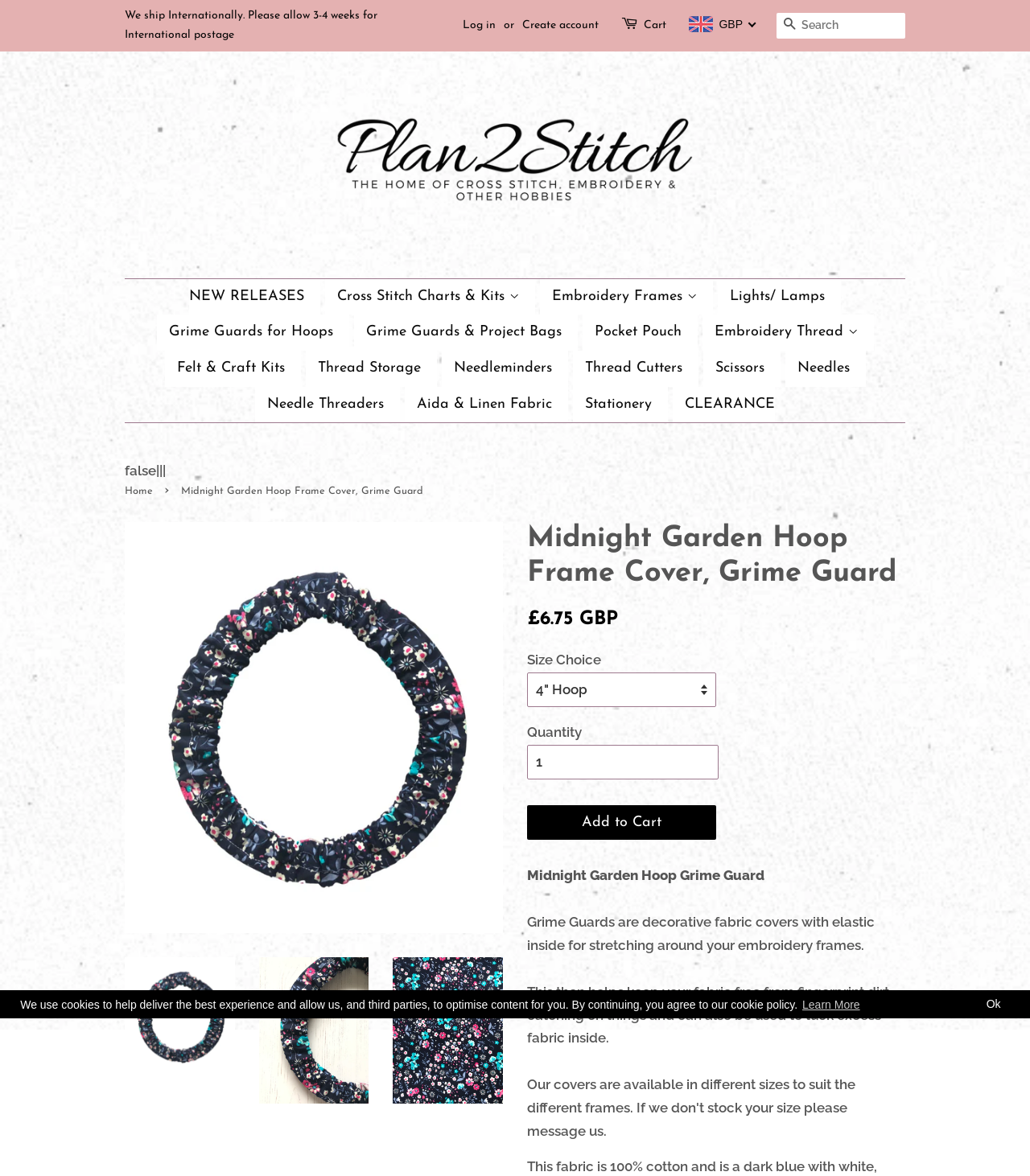Please identify the bounding box coordinates of the element I should click to complete this instruction: 'Select US Dollar as currency'. The coordinates should be given as four float numbers between 0 and 1, like this: [left, top, right, bottom].

[0.63, 0.046, 0.665, 0.054]